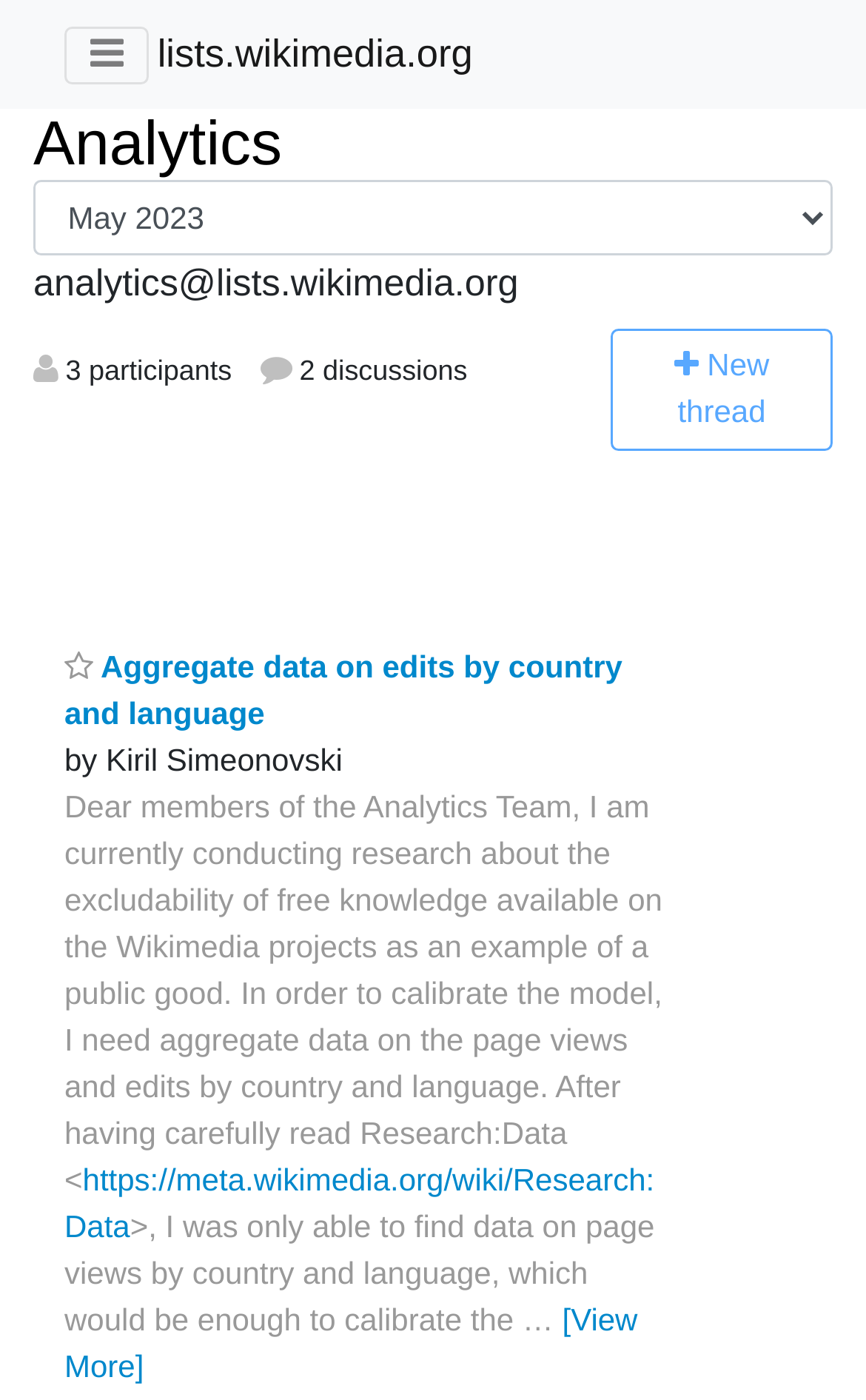Examine the image carefully and respond to the question with a detailed answer: 
What is the topic of the discussion?

I found the answer by looking at the heading element that says 'Analytics May 2023' and the link element that says 'Analytics'.